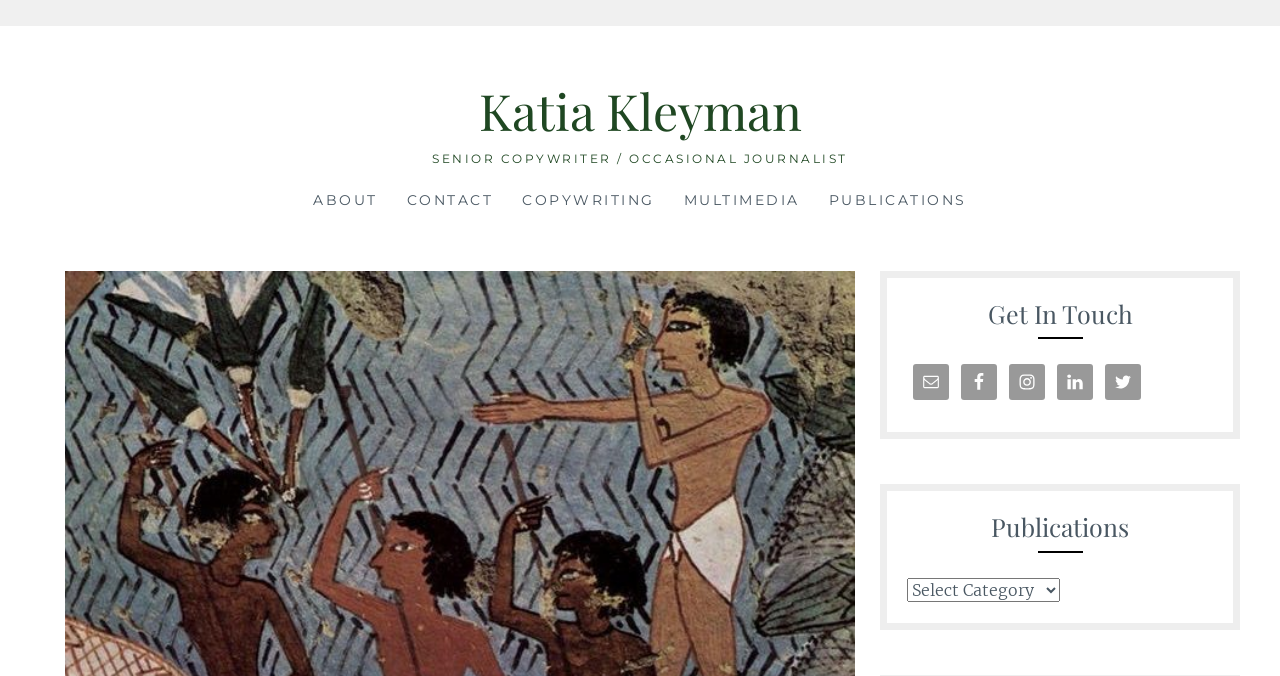Locate the UI element described by Katia Kleyman in the provided webpage screenshot. Return the bounding box coordinates in the format (top-left x, top-left y, bottom-right x, bottom-right y), ensuring all values are between 0 and 1.

[0.374, 0.114, 0.626, 0.213]